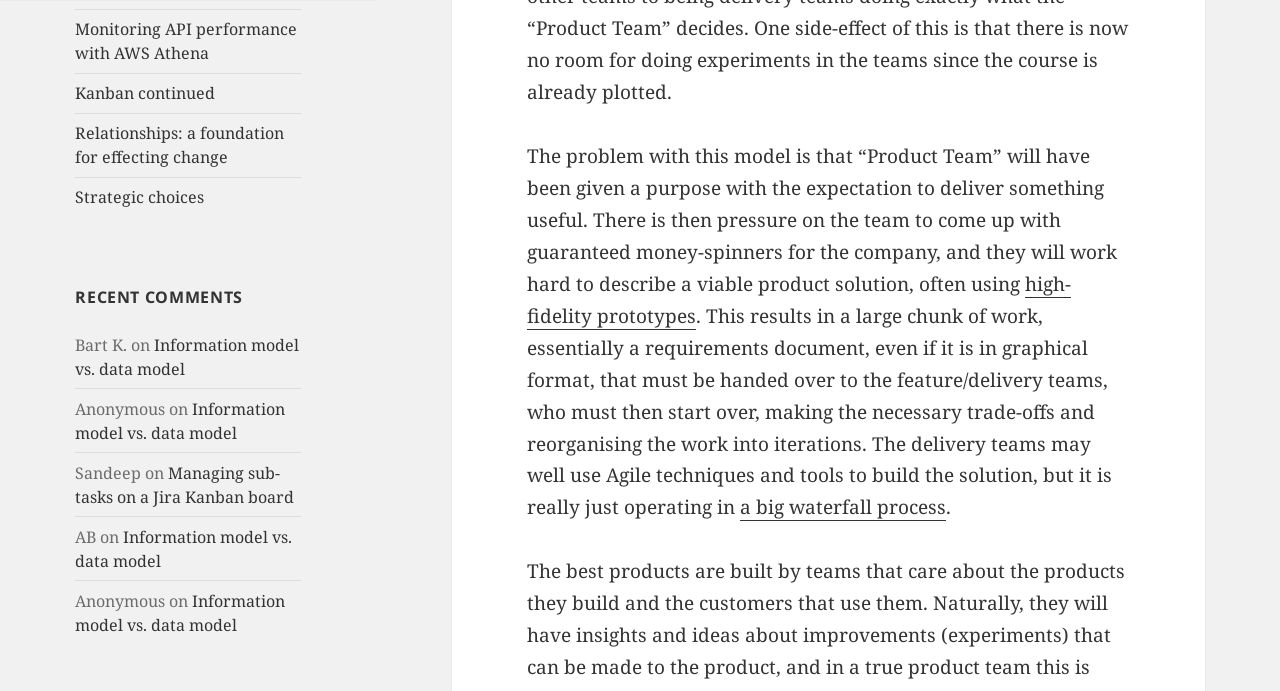Locate the bounding box coordinates of the element's region that should be clicked to carry out the following instruction: "View 'Information model vs. data model'". The coordinates need to be four float numbers between 0 and 1, i.e., [left, top, right, bottom].

[0.059, 0.483, 0.234, 0.549]